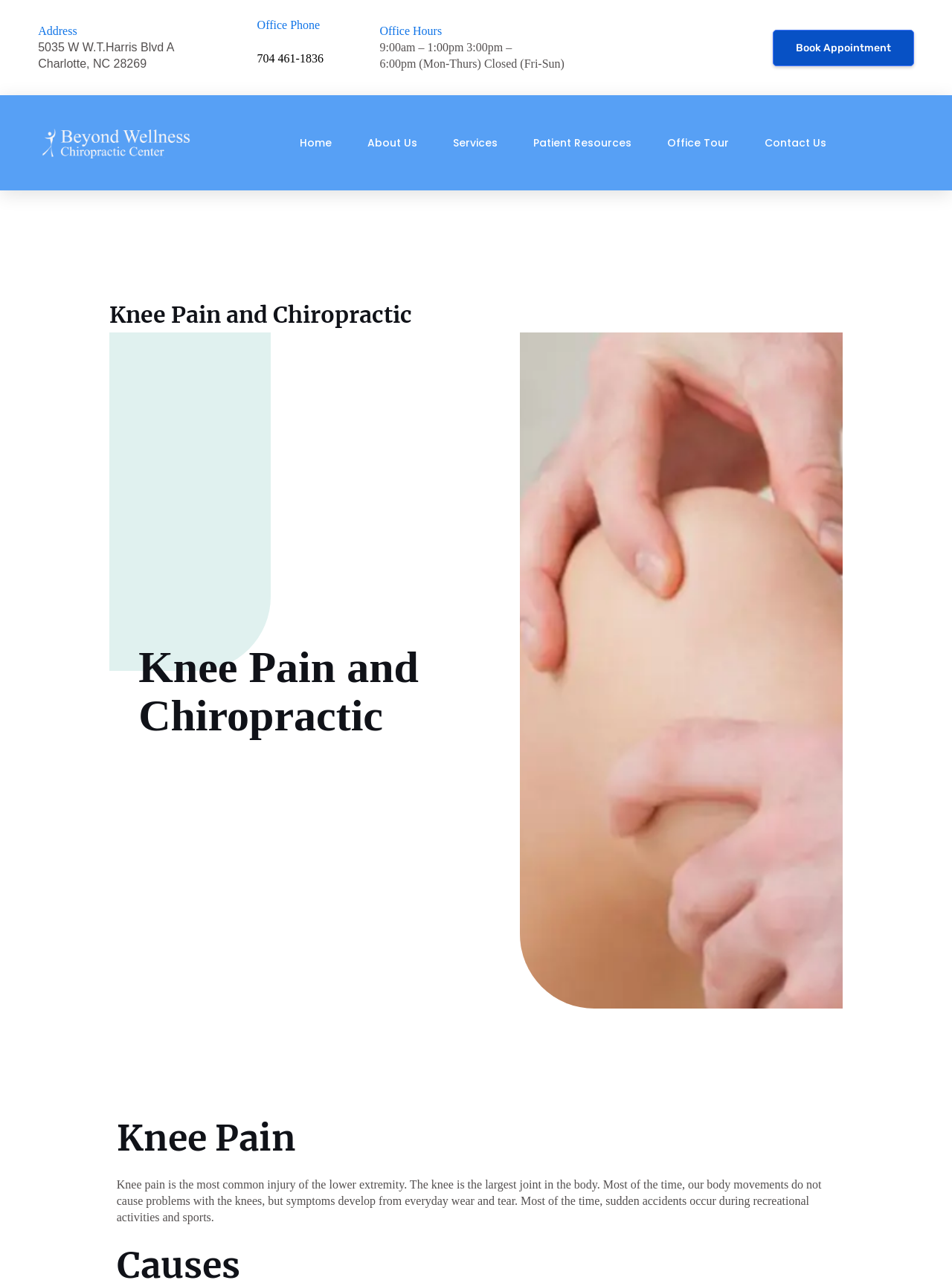What is the phone number of the chiropractic office?
Please use the image to deliver a detailed and complete answer.

I found the phone number by looking at the top section of the webpage, where the office's contact information is displayed. The phone number is written in a static text element, which is clearly visible and easy to read.